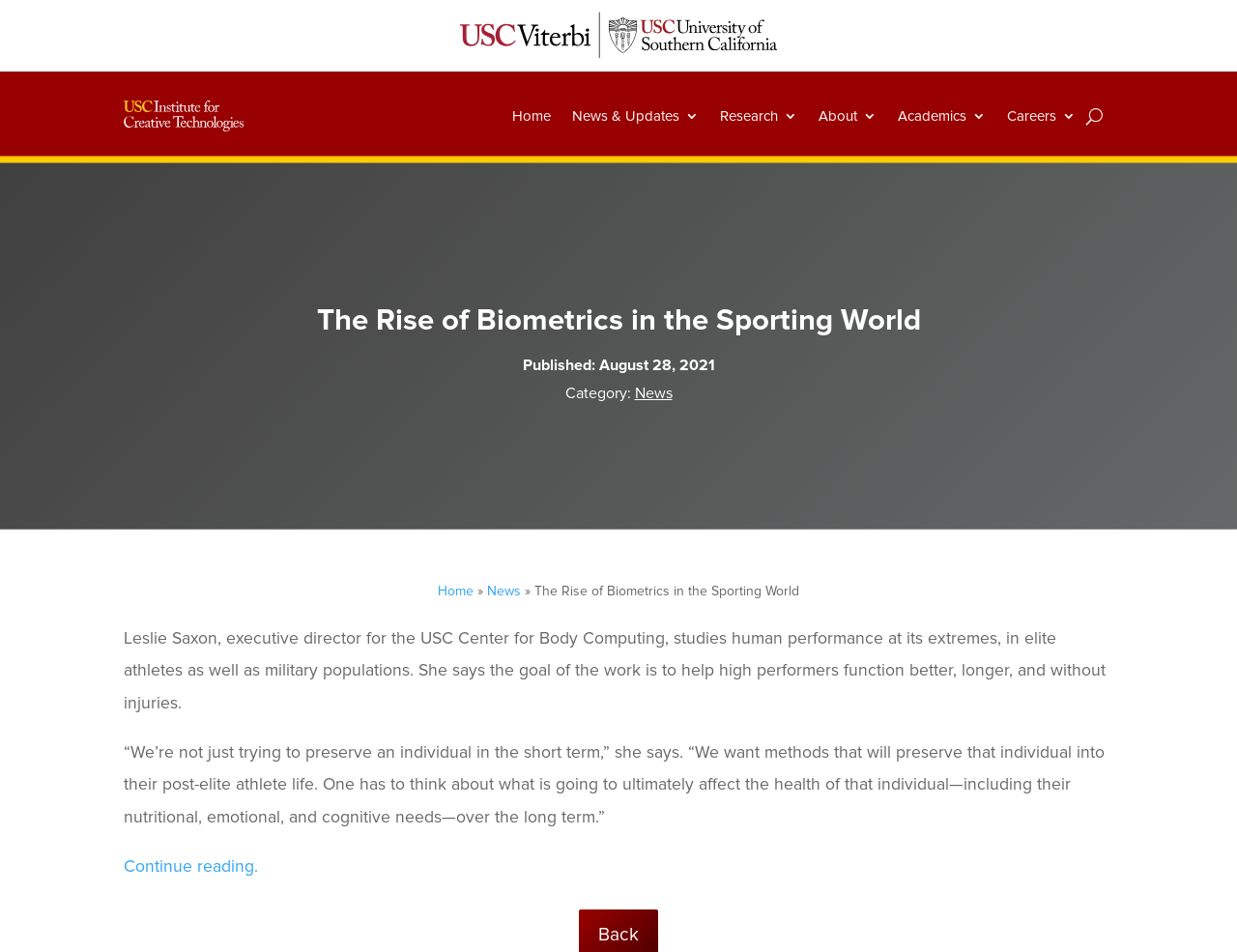Please provide a brief answer to the question using only one word or phrase: 
What is the category of the published article?

News